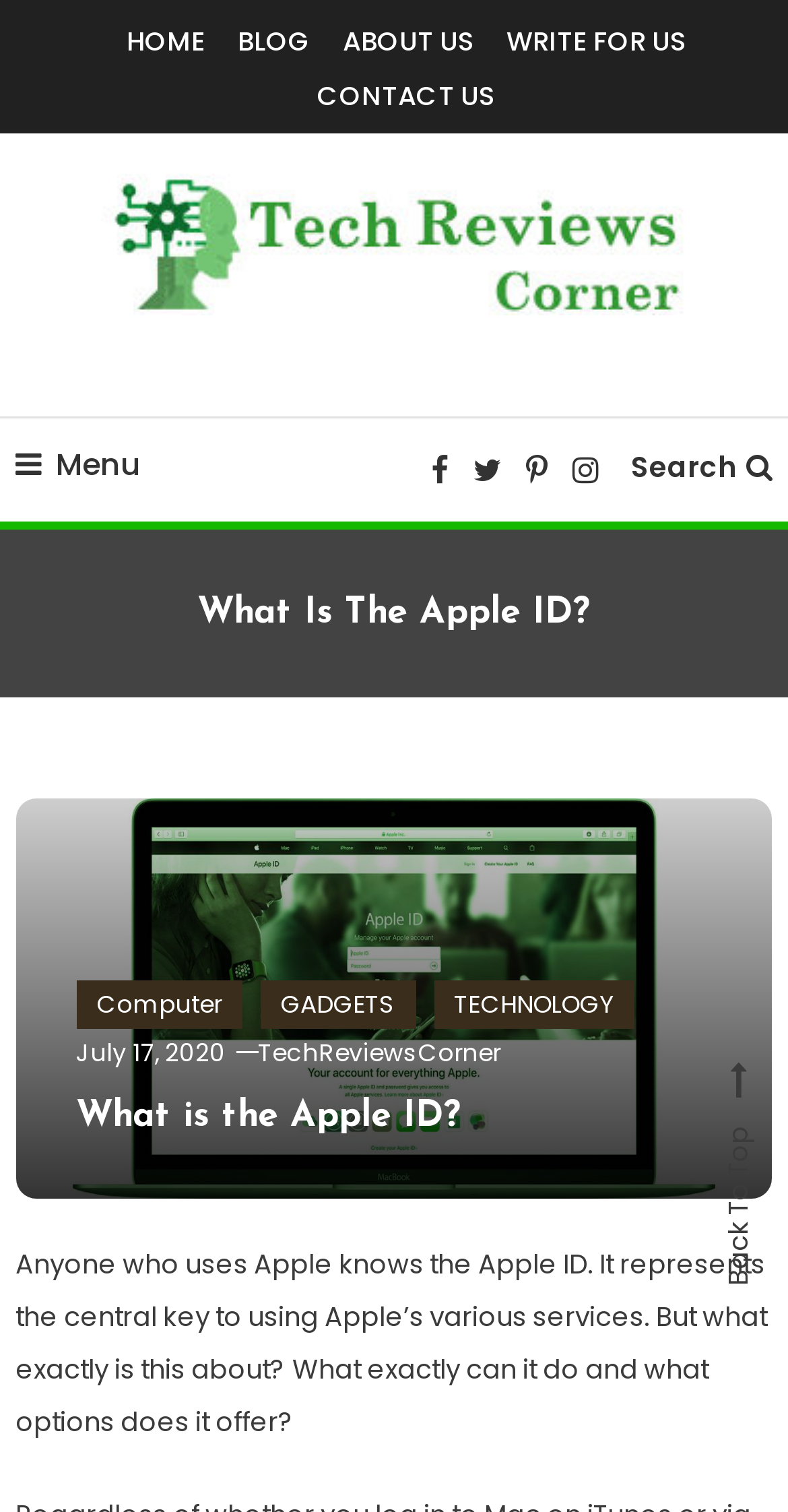Use a single word or phrase to answer the question: 
What is the date of the article?

July 17, 2020